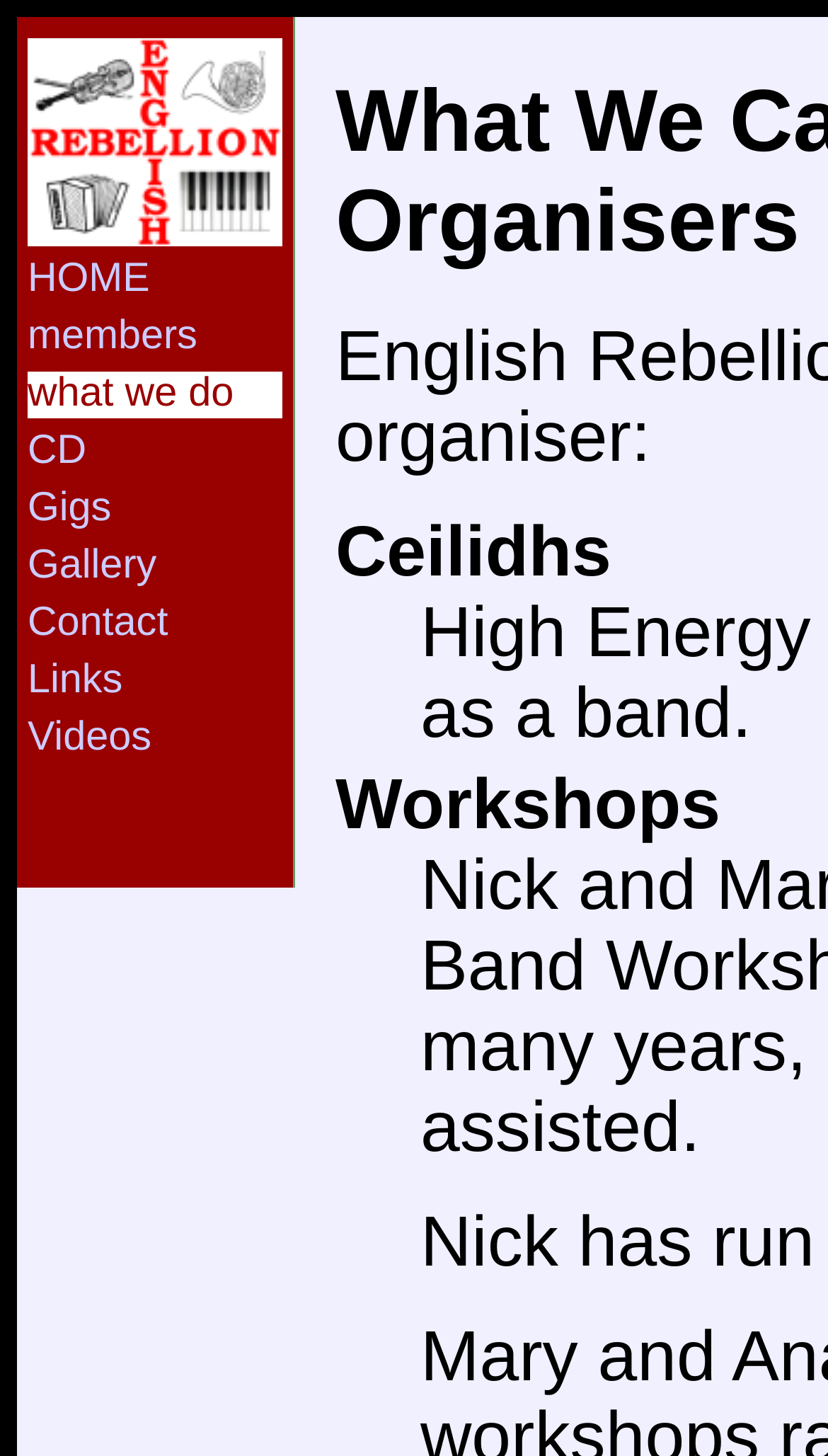What type of event is mentioned?
Using the visual information, answer the question in a single word or phrase.

Ceilidhs